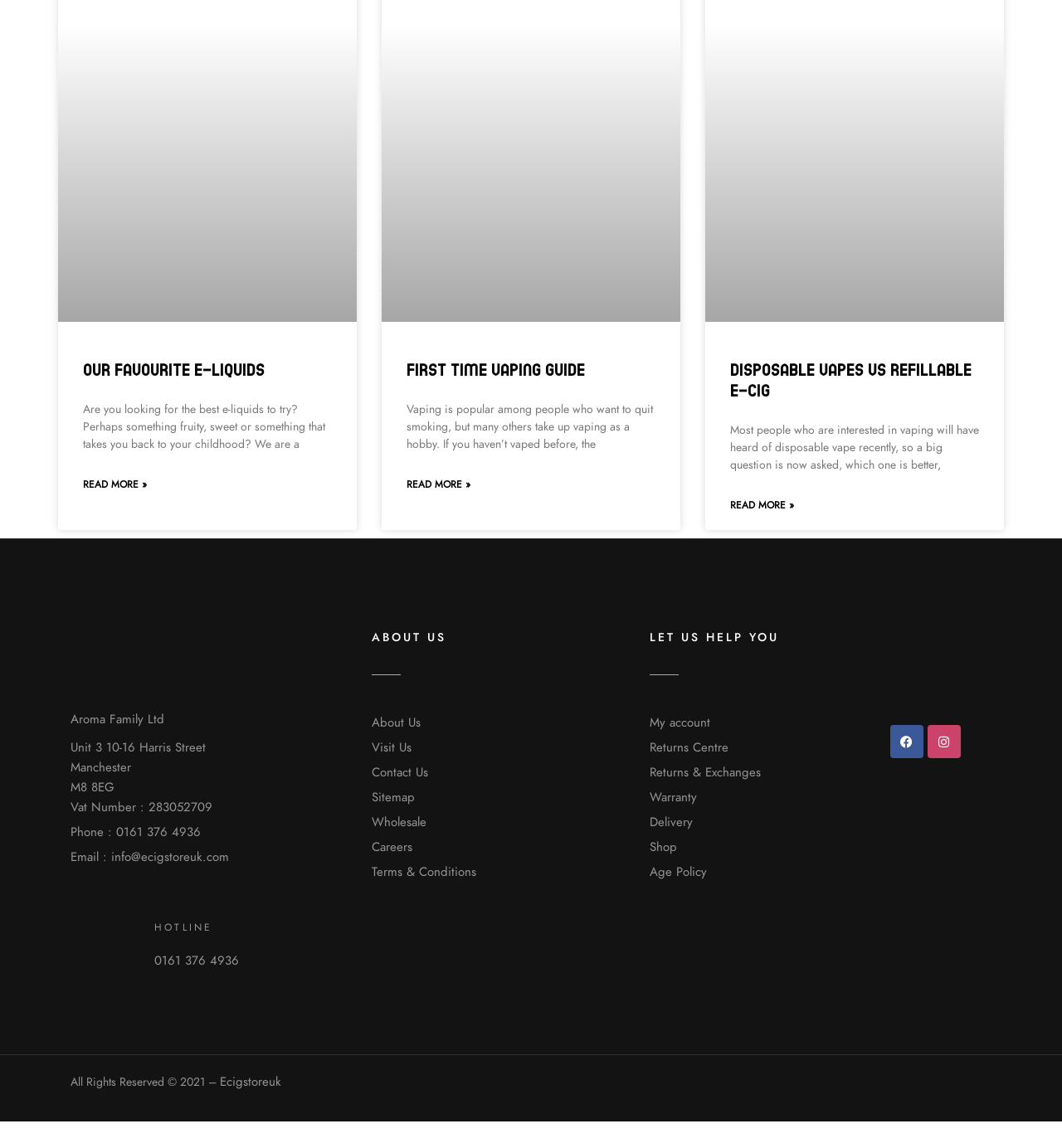Respond with a single word or short phrase to the following question: 
What social media platforms does the company have?

Facebook, Instagram